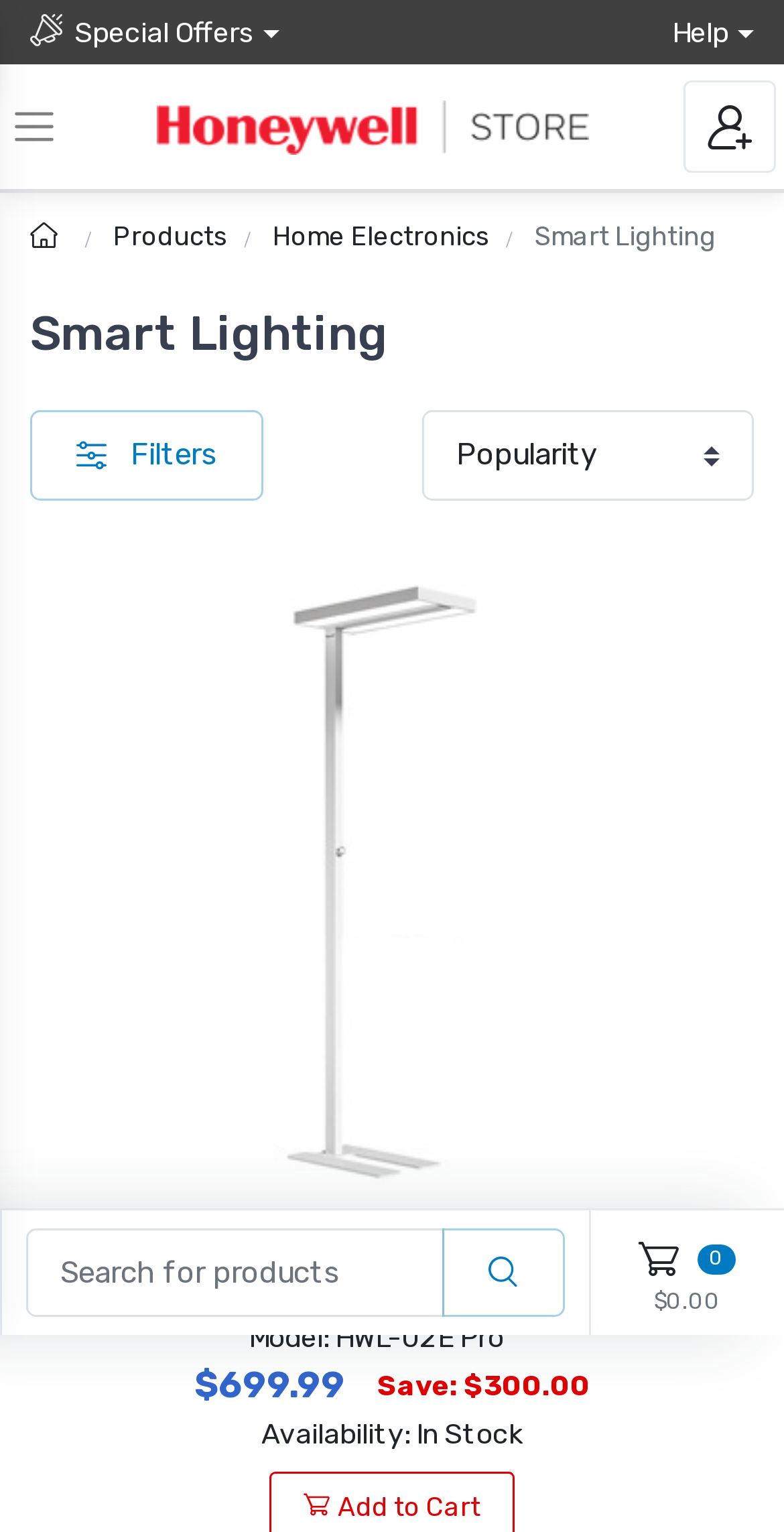Please reply to the following question using a single word or phrase: 
What is the availability of the featured product?

In Stock